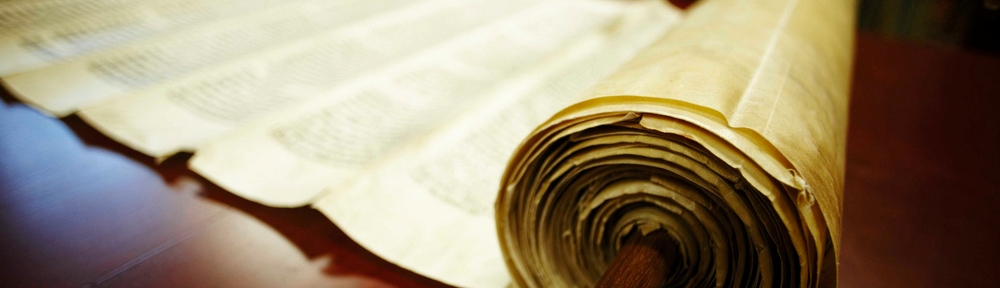Elaborate on the contents of the image in a comprehensive manner.

The image depicts a meticulously rolled parchment, showcasing intricate designs and patterns on its surface. The scroll is partially unfurled, allowing a glimpse into its detailed illustrations or text, which suggest a historical or scholarly significance. The background displays a polished wooden surface, reinforcing a sense of warmth and tradition, typical of library environments. This scroll is likely part of an educational resource or collection within the SPU Library, highlighting the institution's commitment to preserving and sharing knowledge through various forms, including rare manuscripts and historical documents.